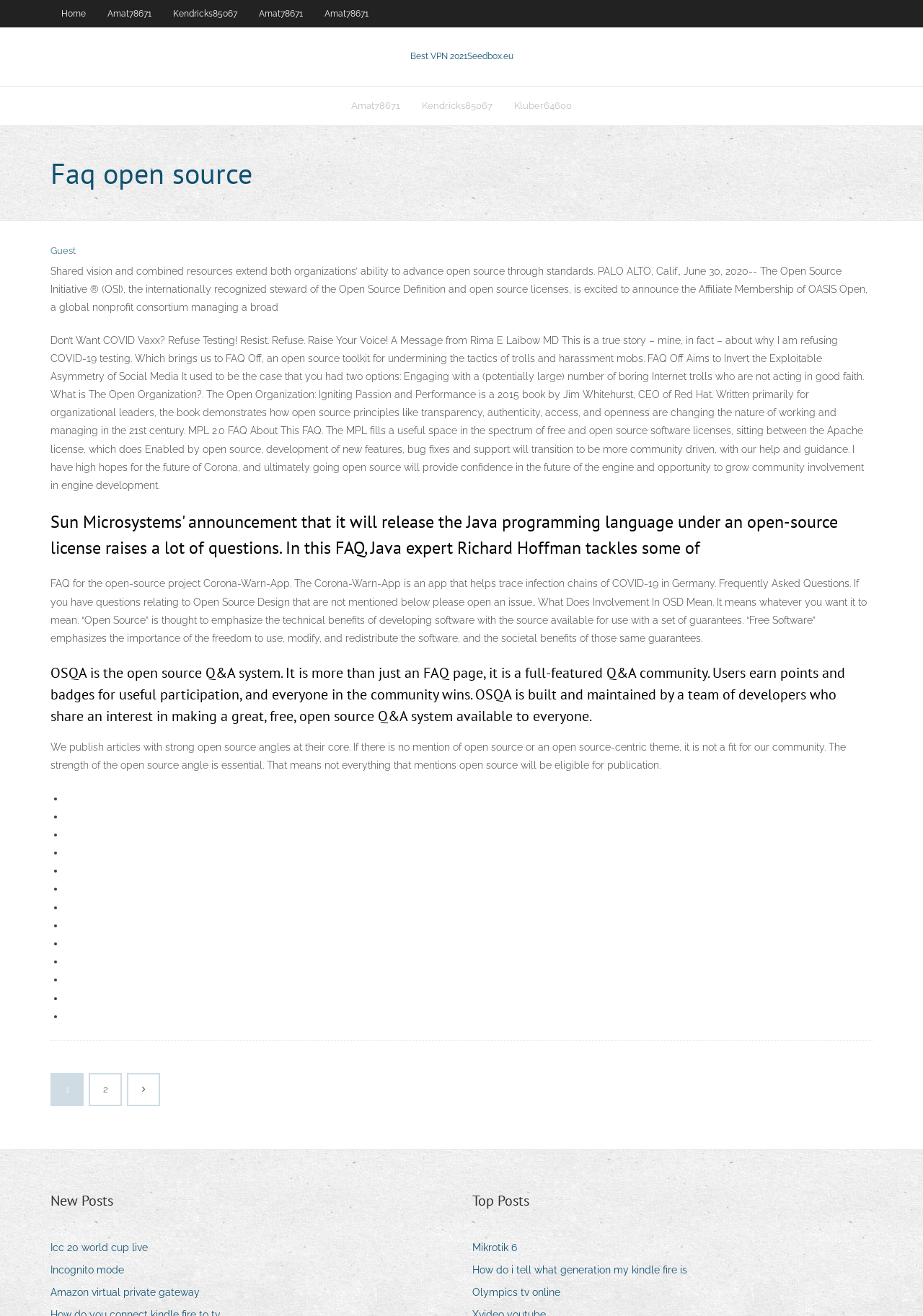Locate the bounding box coordinates of the area you need to click to fulfill this instruction: 'Read the FAQ about open source'. The coordinates must be in the form of four float numbers ranging from 0 to 1: [left, top, right, bottom].

[0.055, 0.387, 0.945, 0.426]